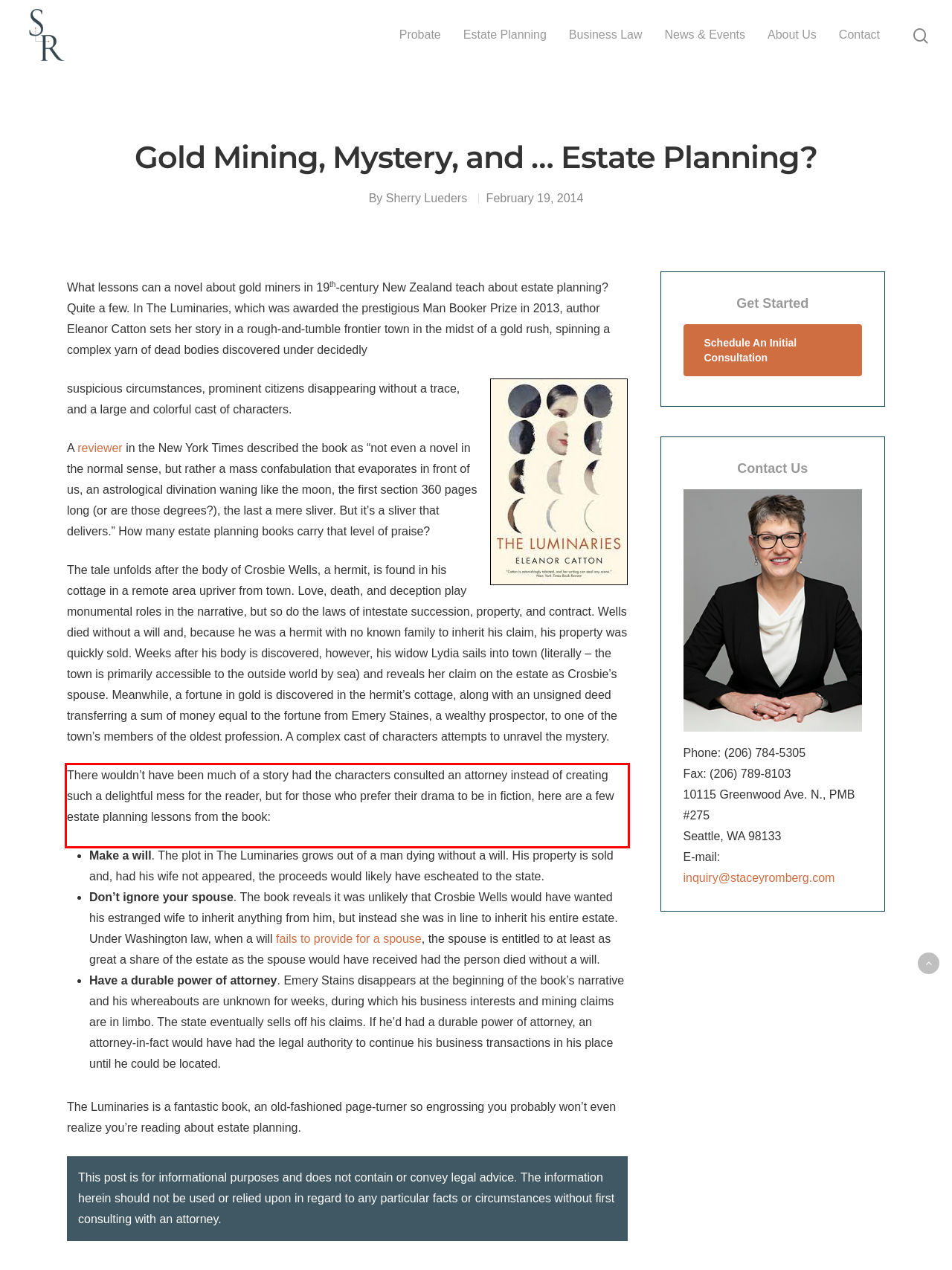You have a screenshot with a red rectangle around a UI element. Recognize and extract the text within this red bounding box using OCR.

There wouldn’t have been much of a story had the characters consulted an attorney instead of creating such a delightful mess for the reader, but for those who prefer their drama to be in fiction, here are a few estate planning lessons from the book: